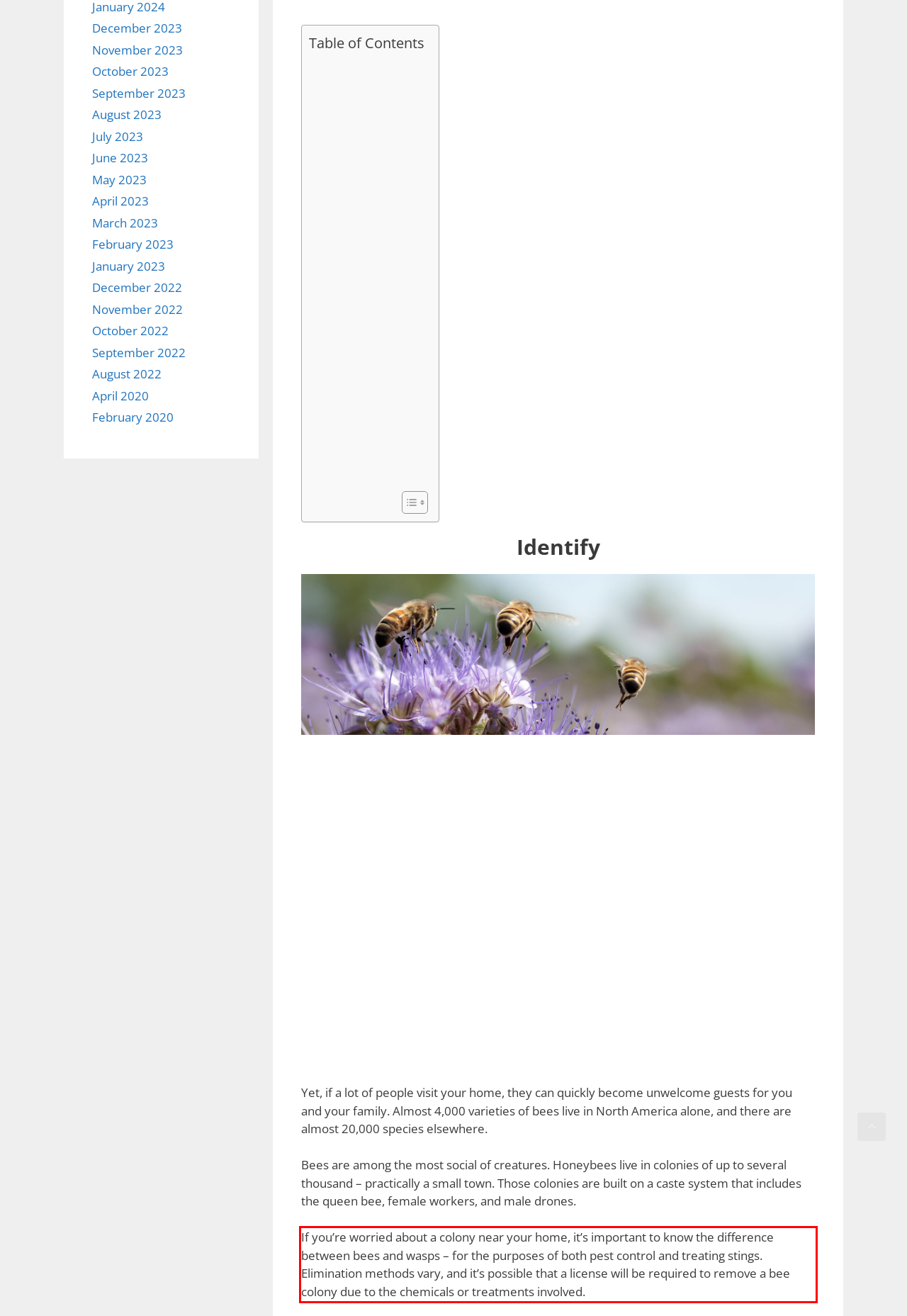Please look at the screenshot provided and find the red bounding box. Extract the text content contained within this bounding box.

If you’re worried about a colony near your home, it’s important to know the difference between bees and wasps – for the purposes of both pest control and treating stings. Elimination methods vary, and it’s possible that a license will be required to remove a bee colony due to the chemicals or treatments involved.